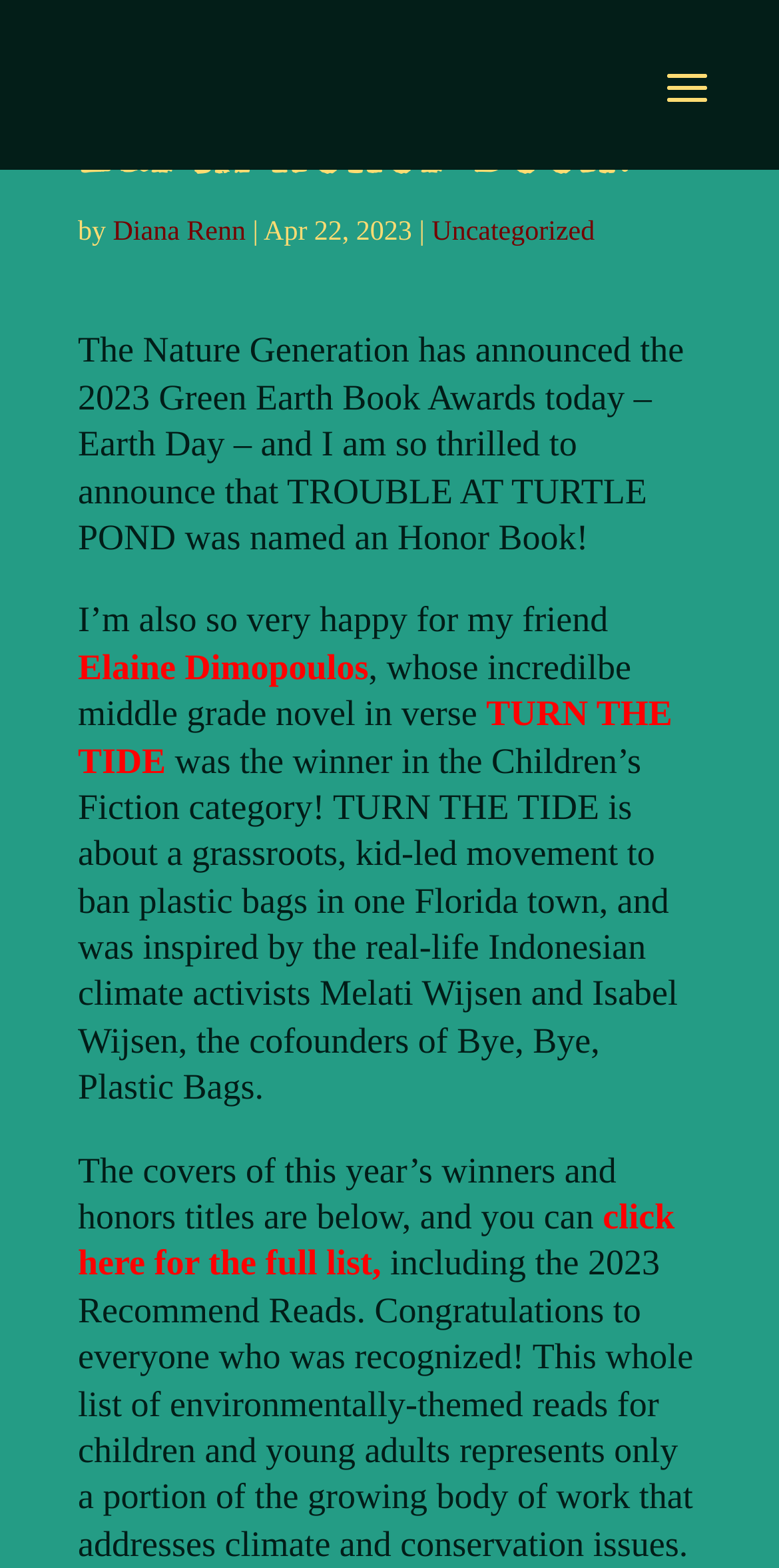Present a detailed account of what is displayed on the webpage.

The webpage appears to be a blog post or article about an author's achievement. At the top, there is a heading that reads "Trouble at Turtle Pond named a Green Earth Honor Book!" followed by the author's name "Diana Renn" in a link format. Below the heading, there is a date "Apr 22, 2023" and a category label "Uncategorized".

The main content of the webpage is a paragraph of text that announces the author's book "Trouble at Turtle Pond" being named an Honor Book in the 2023 Green Earth Book Awards. The text also congratulates a friend, Elaine Dimopoulos, whose book "TURN THE TIDE" won the Children’s Fiction category.

There are a total of 3 links on the page: "Diana Renn", "Elaine Dimopoulos", and "TURN THE TIDE", which are all names or book titles. Additionally, there is a link at the bottom of the page that reads "click here for the full list", which likely leads to a list of winners and honors titles.

The text is arranged in a single column, with the heading and author information at the top, followed by the main content and links. The date and category label are positioned to the right of the heading, while the links are scattered throughout the main content.